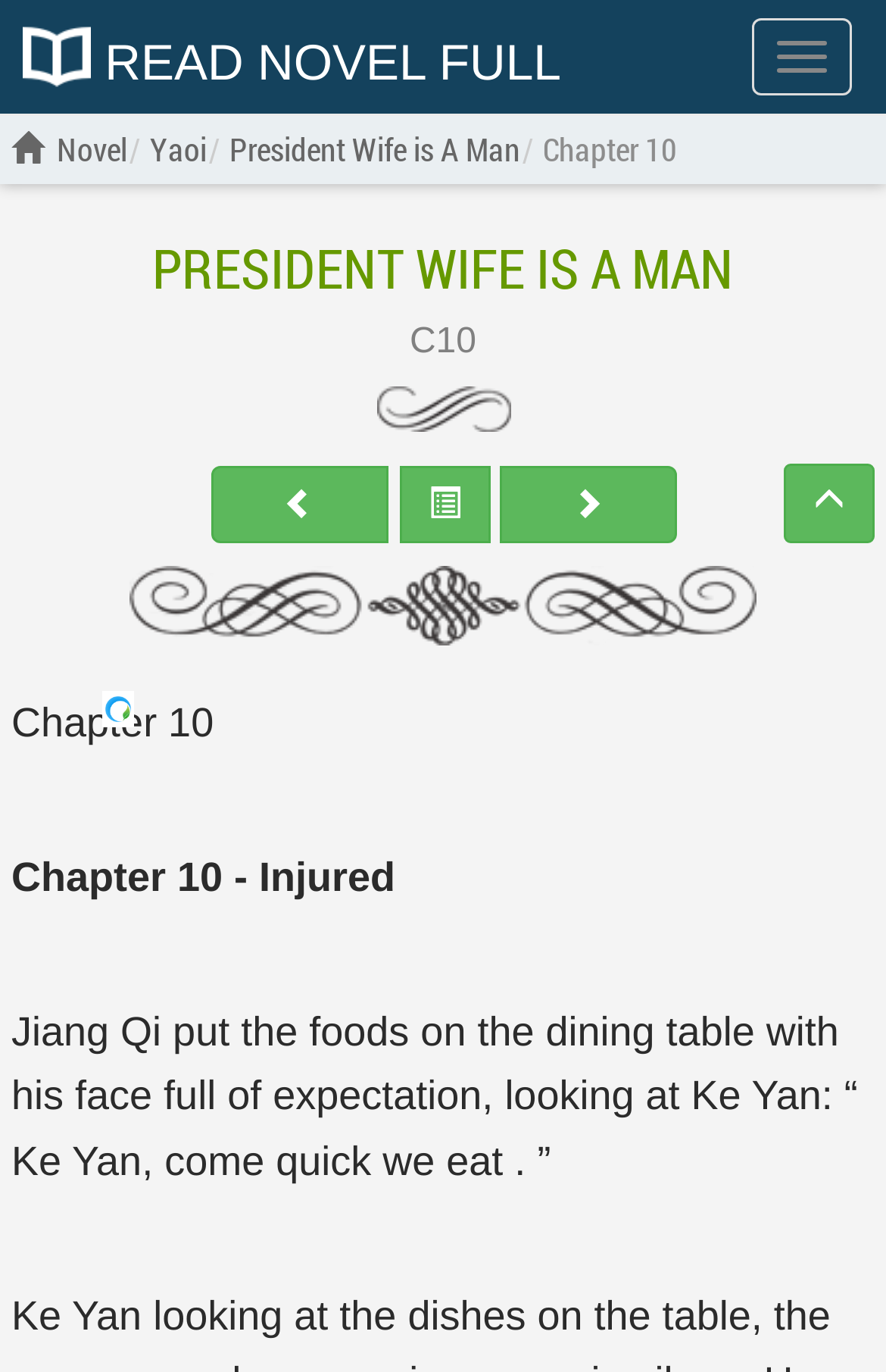Can you identify the bounding box coordinates of the clickable region needed to carry out this instruction: 'Enter email address'? The coordinates should be four float numbers within the range of 0 to 1, stated as [left, top, right, bottom].

None